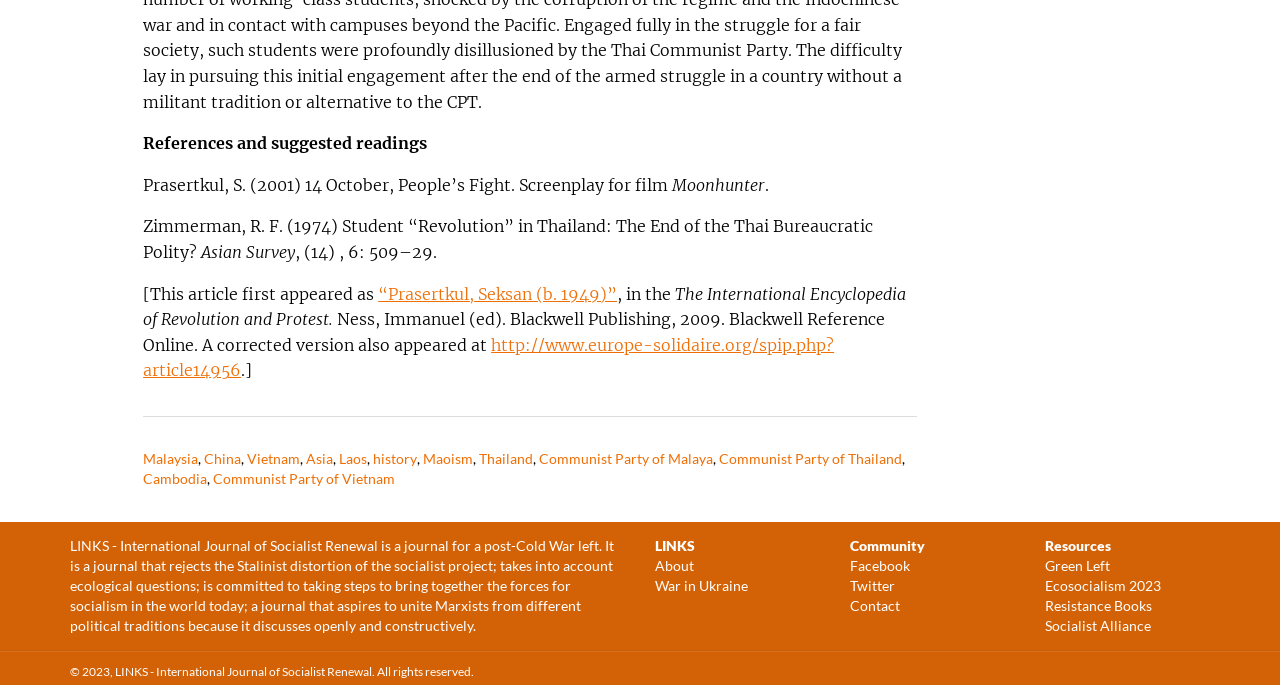What is the copyright year of the webpage?
Use the screenshot to answer the question with a single word or phrase.

2023